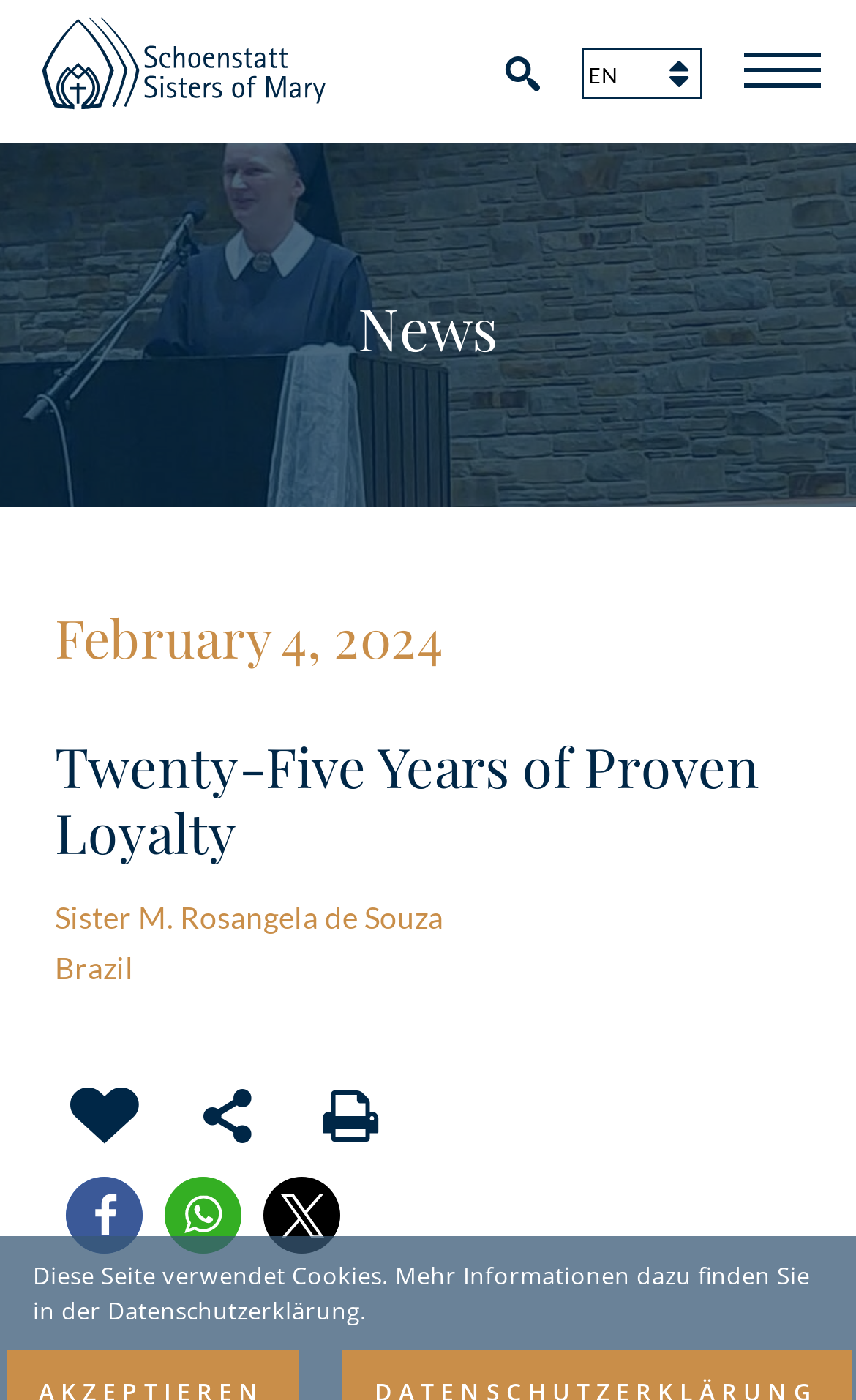Find the bounding box coordinates of the element I should click to carry out the following instruction: "Click on the link to Sister M. Rosangela de Souza".

[0.064, 0.643, 0.518, 0.669]